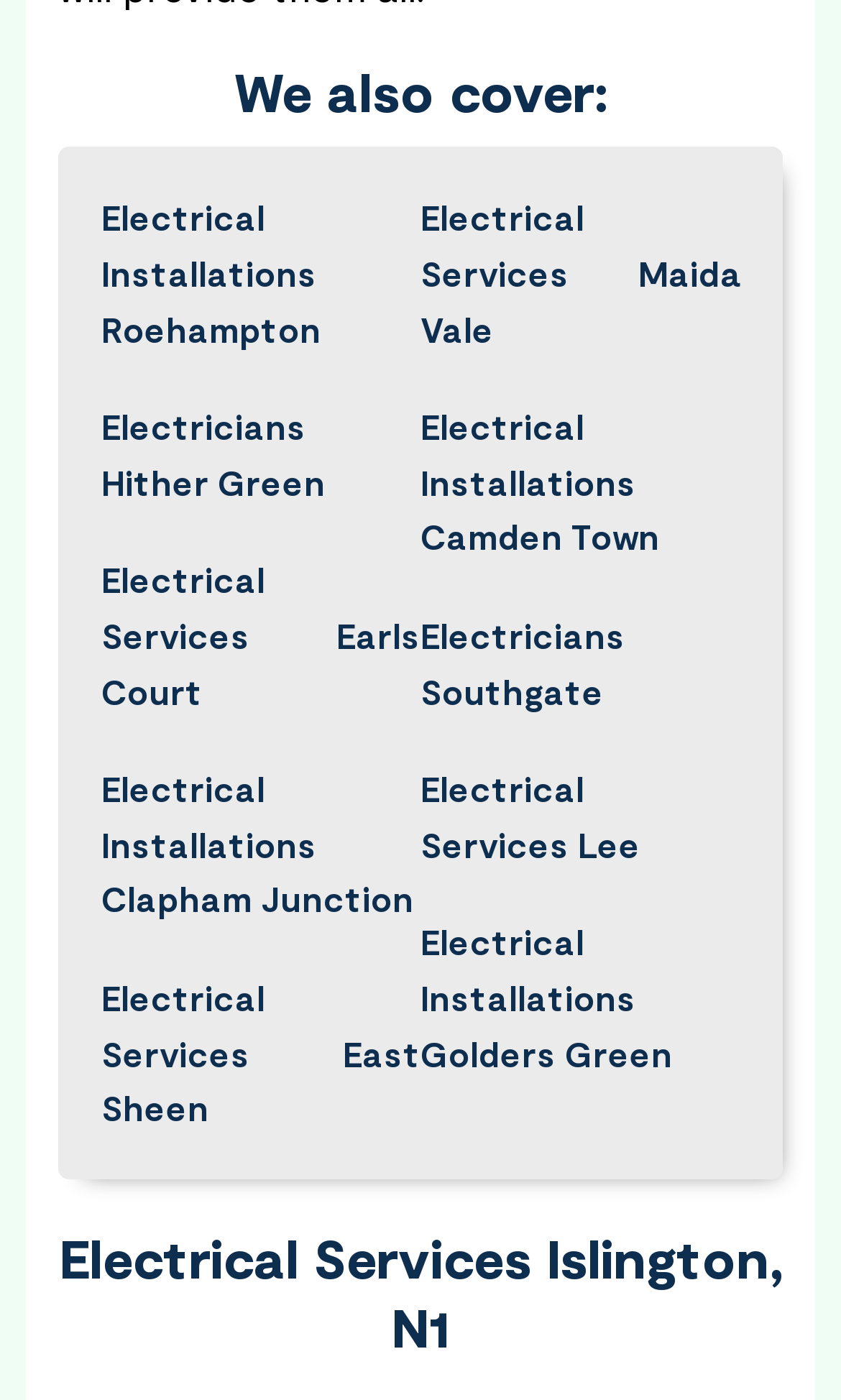Specify the bounding box coordinates for the region that must be clicked to perform the given instruction: "click on Electrical Installations Roehampton".

[0.121, 0.136, 0.5, 0.254]